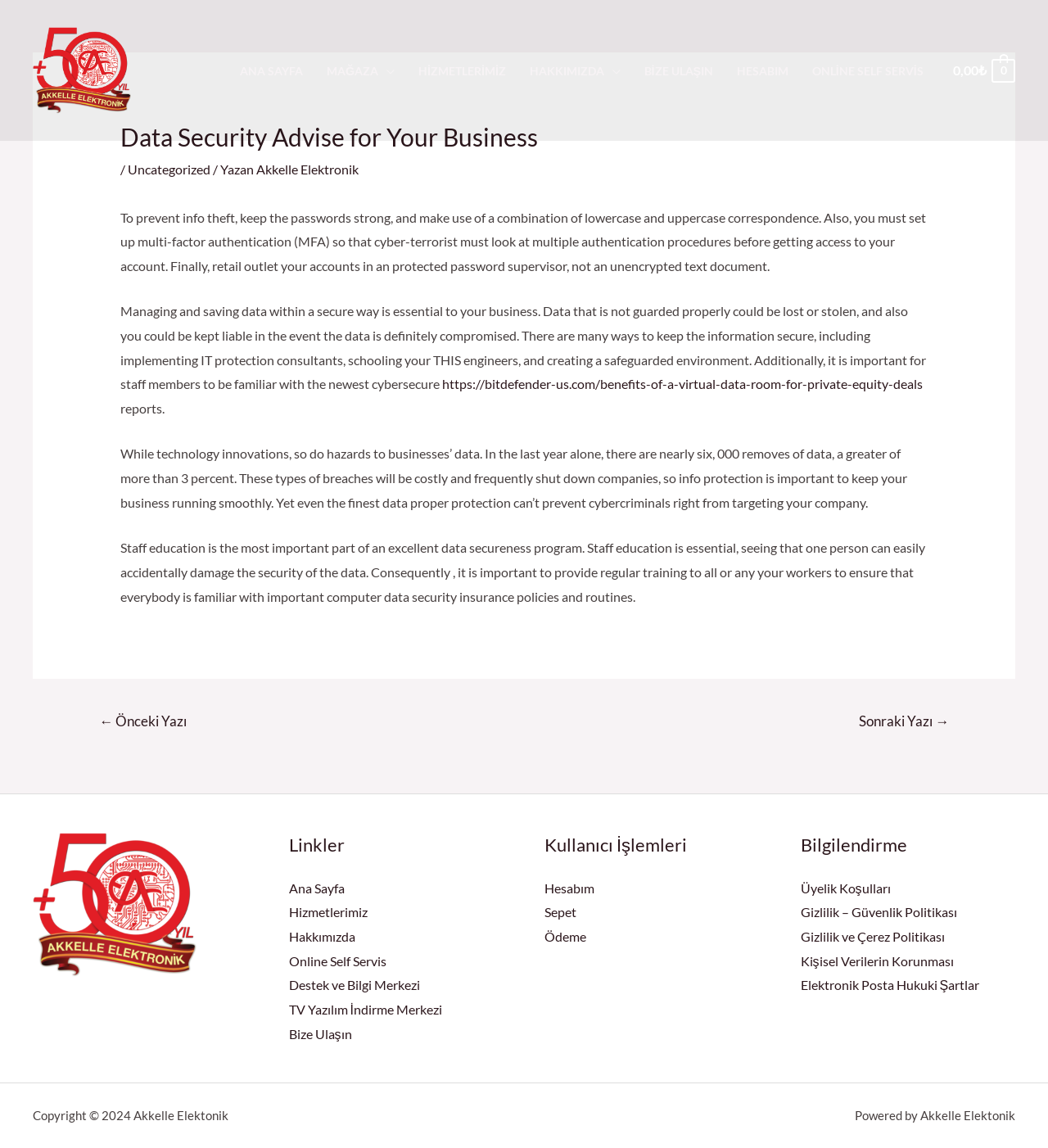Give a succinct answer to this question in a single word or phrase: 
What is the company name?

Akkelle Elektonik